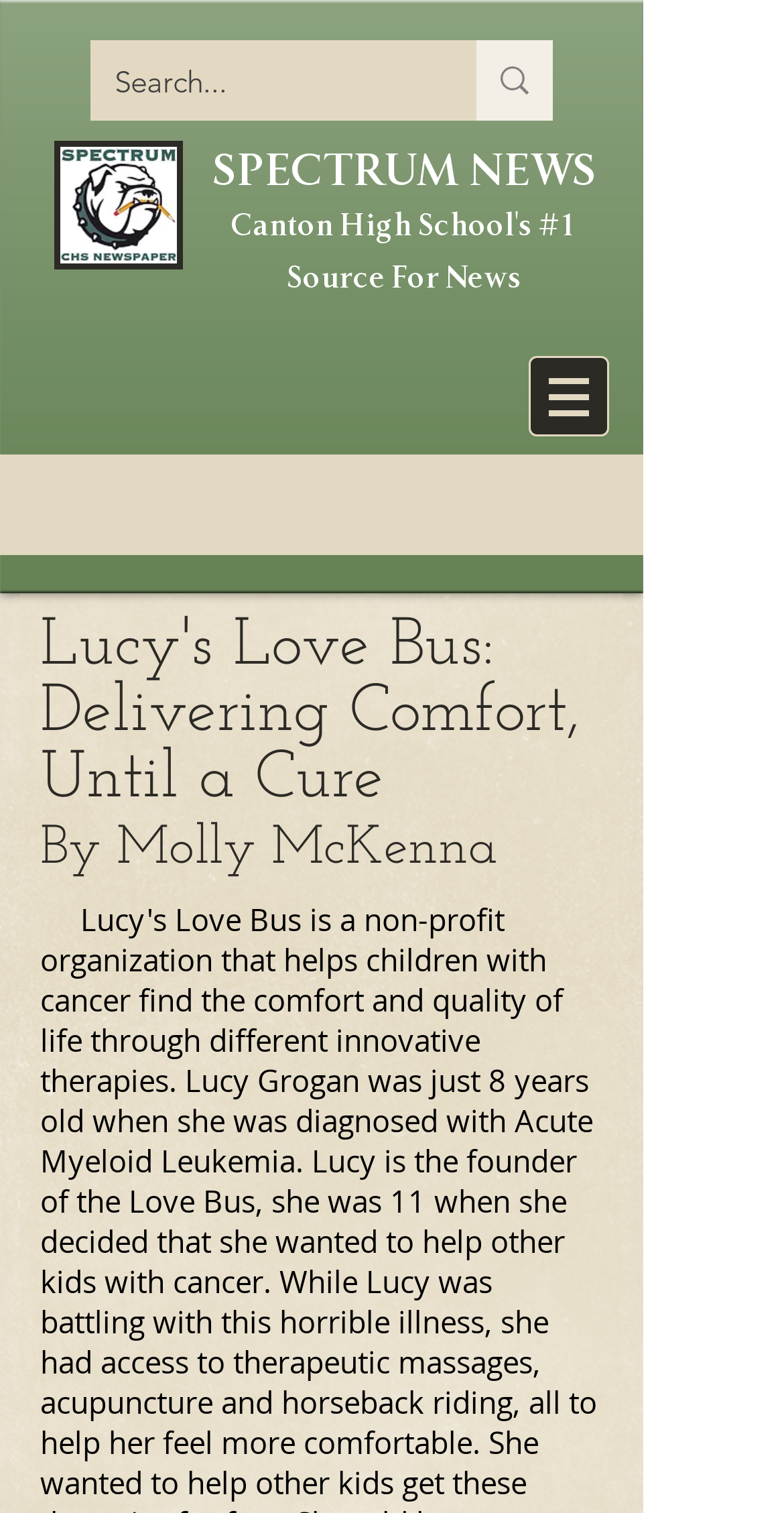Provide a thorough and detailed response to the question by examining the image: 
Who is the author of the article?

I found the answer by looking at the heading element with the text 'By Molly McKenna' which is located below the article title.